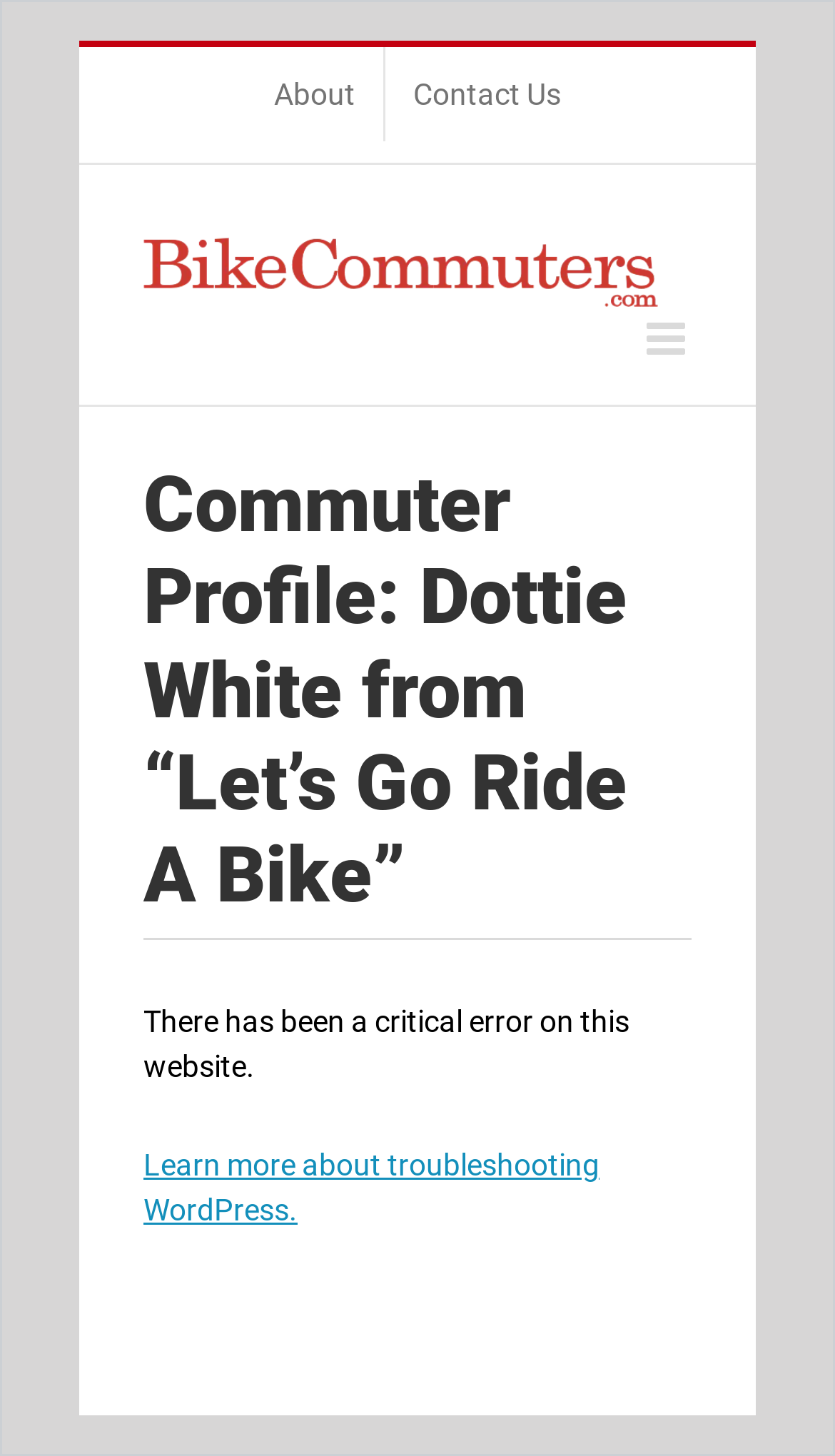What is the error message on the webpage? Analyze the screenshot and reply with just one word or a short phrase.

Critical error on this website